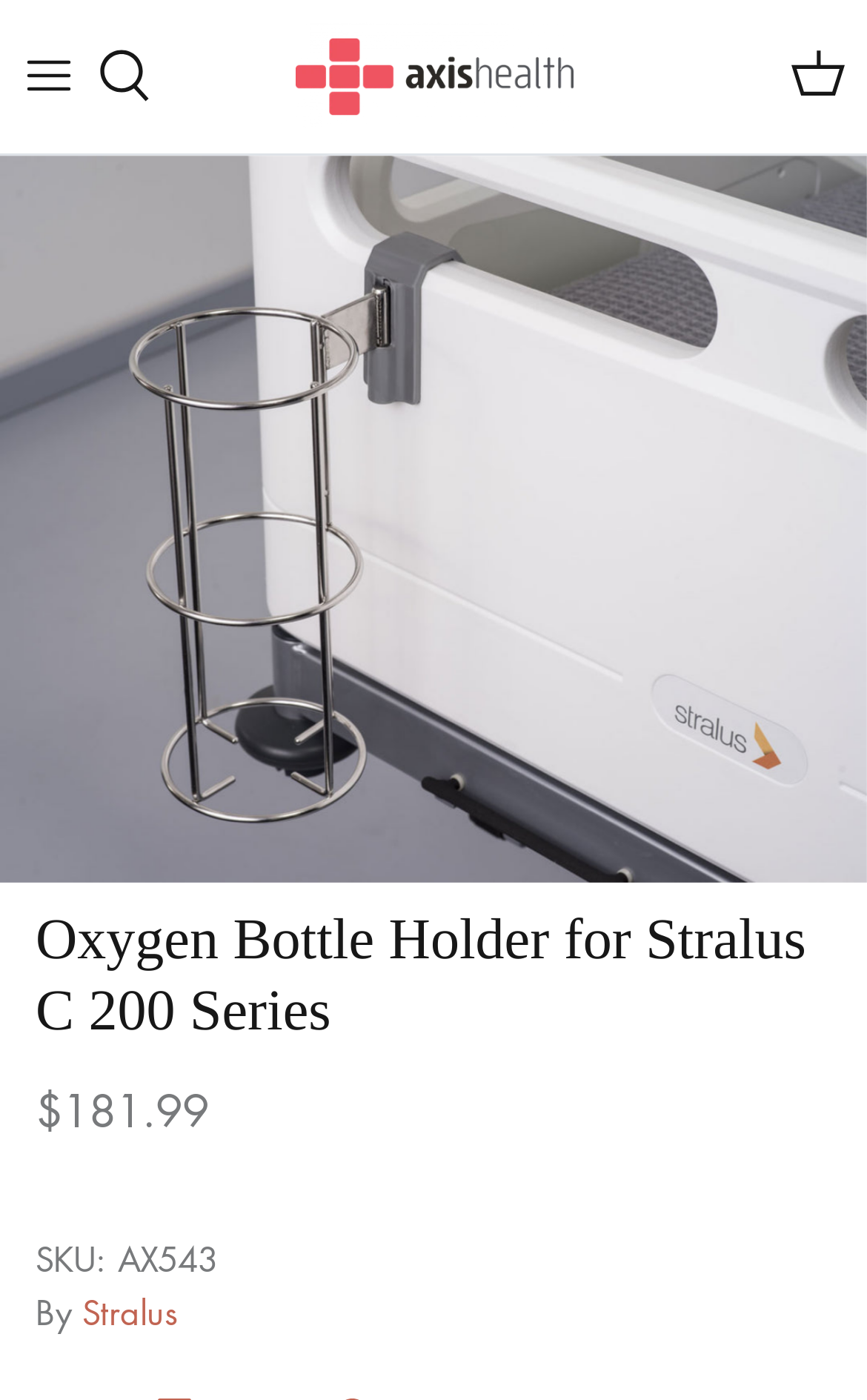Please specify the bounding box coordinates of the clickable region to carry out the following instruction: "Contact Us". The coordinates should be four float numbers between 0 and 1, in the format [left, top, right, bottom].

None